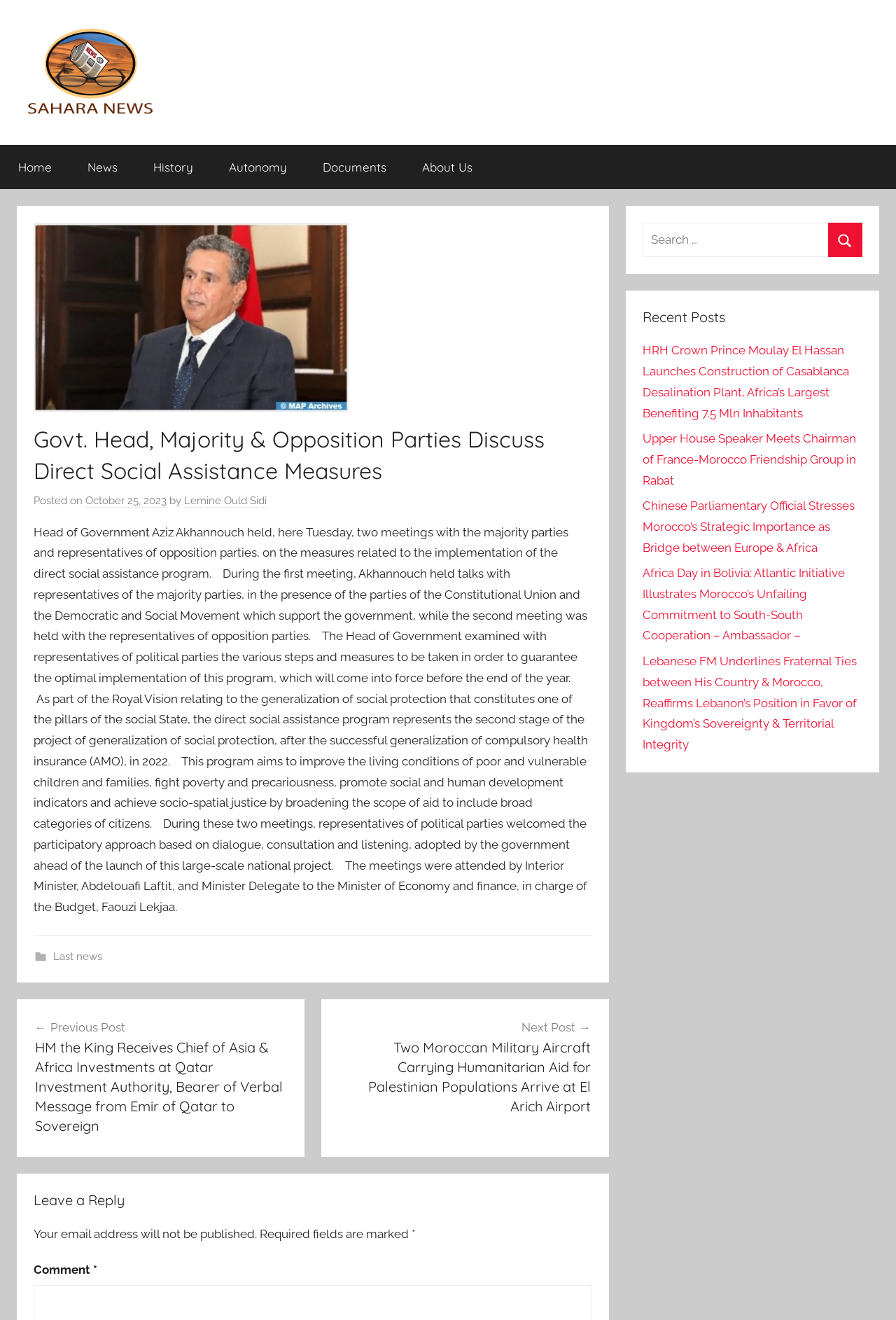Write a detailed summary of the webpage.

The webpage is a news article from Sahara News, with a focus on a discussion between the government head, majority parties, and opposition parties regarding direct social assistance measures. 

At the top of the page, there is a logo and a link to Sahara News, accompanied by a short description "All the info on the Sahara revealed". Below this, there is a primary navigation menu with links to various sections of the website, including Home, News, History, Autonomy, Documents, and About Us.

The main article is divided into two sections. The first section includes a heading, "Govt. Head, Majority & Opposition Parties Discuss Direct Social Assistance Measures", followed by a brief description of the meeting and the participants. The second section is a longer article that provides more details about the discussion, including the measures to be taken to implement the direct social assistance program.

To the right of the article, there is a search bar with a button labeled "Search". Below the search bar, there is a section titled "Recent Posts" that lists five recent news articles with links to each article.

At the bottom of the page, there is a footer section with a link to "Last news". There is also a post navigation section with links to the previous and next posts. Finally, there is a comment section where users can leave a reply, with fields for name, email, and comment.